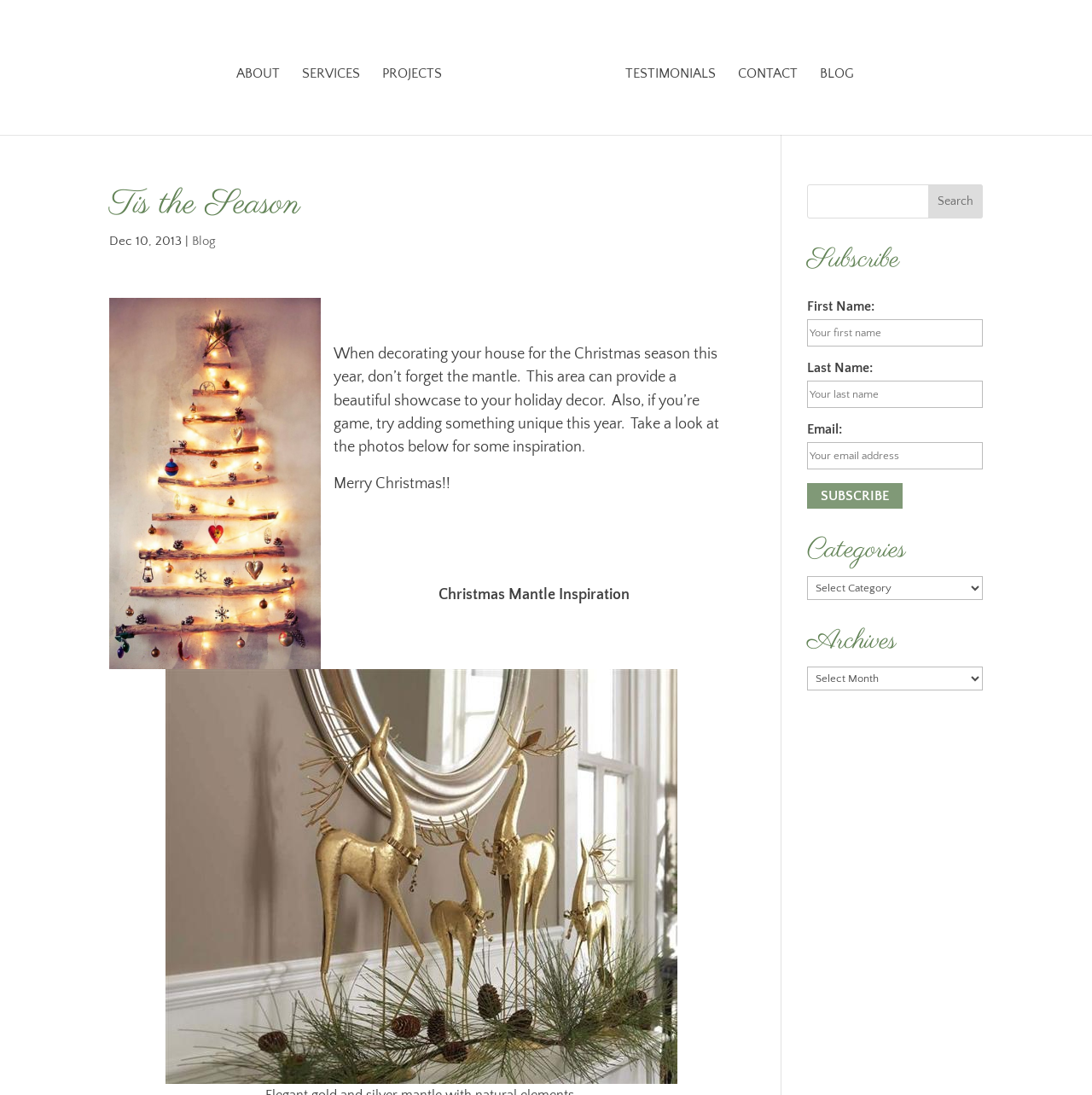Please specify the bounding box coordinates of the area that should be clicked to accomplish the following instruction: "Subscribe with email". The coordinates should consist of four float numbers between 0 and 1, i.e., [left, top, right, bottom].

[0.739, 0.404, 0.9, 0.429]